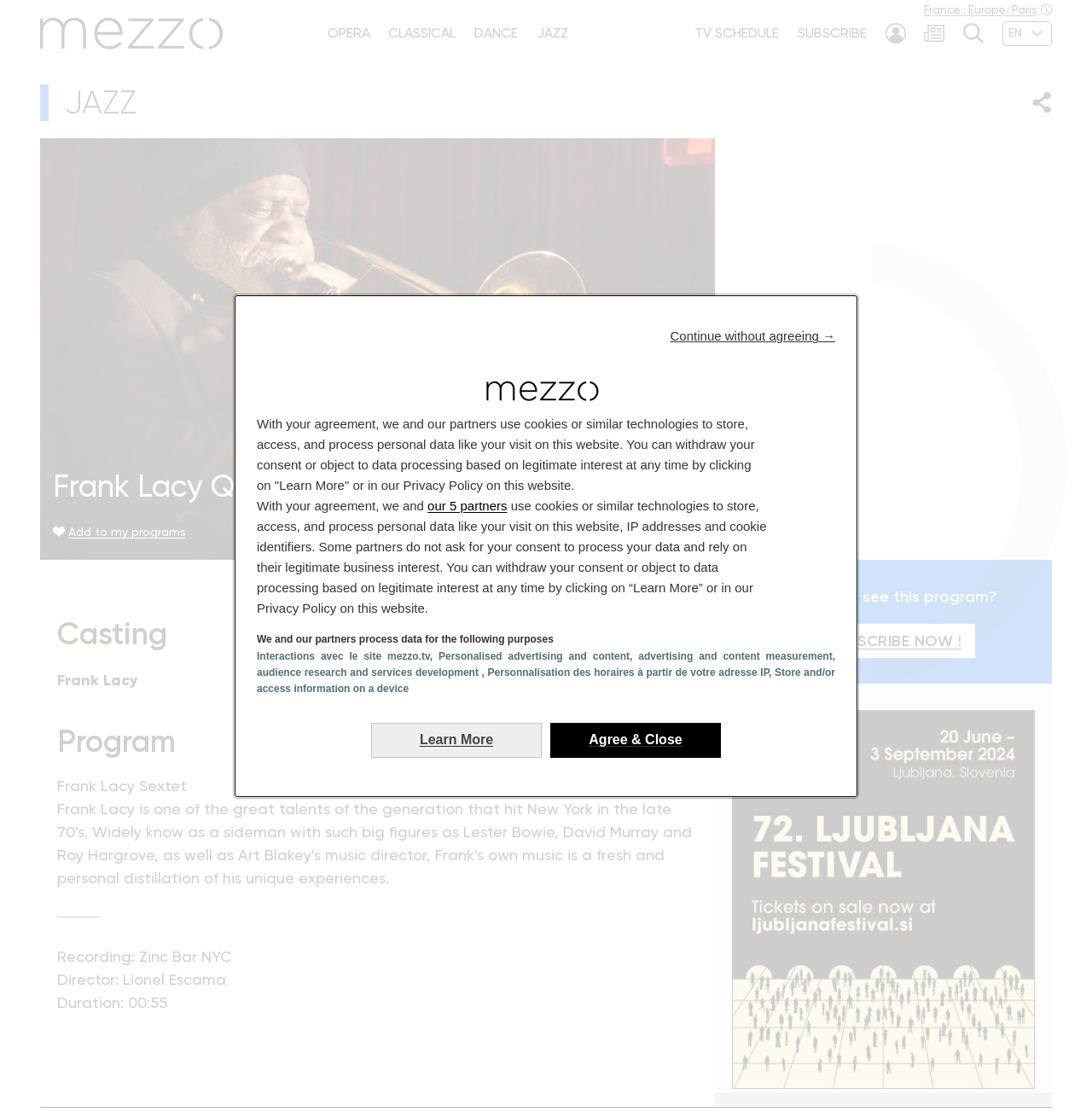Please find the bounding box coordinates of the section that needs to be clicked to achieve this instruction: "Click the 'Continue without agreeing' button".

[0.614, 0.292, 0.765, 0.31]